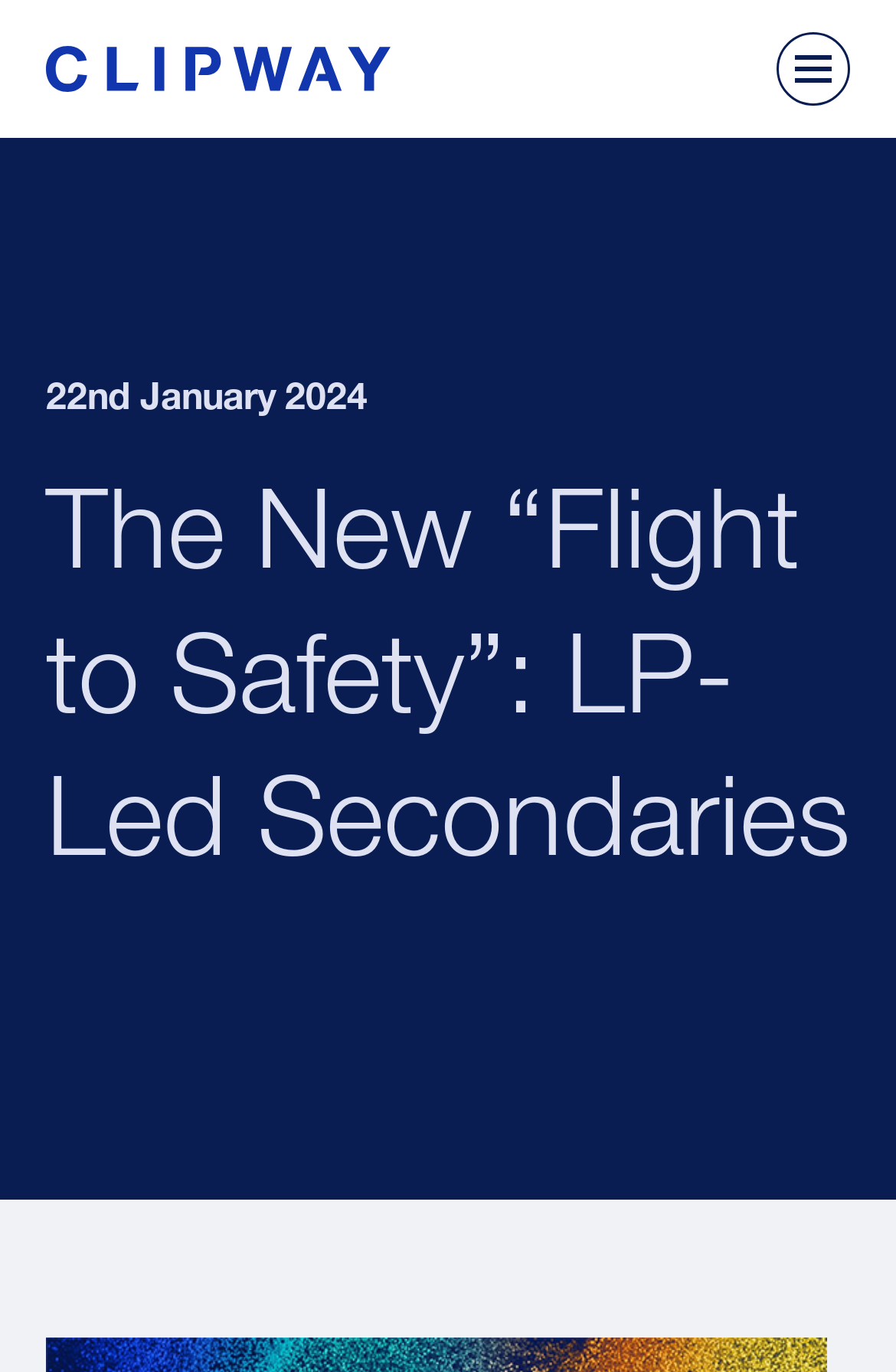Please find and give the text of the main heading on the webpage.

The New “Flight to Safety”: LP-Led Secondaries